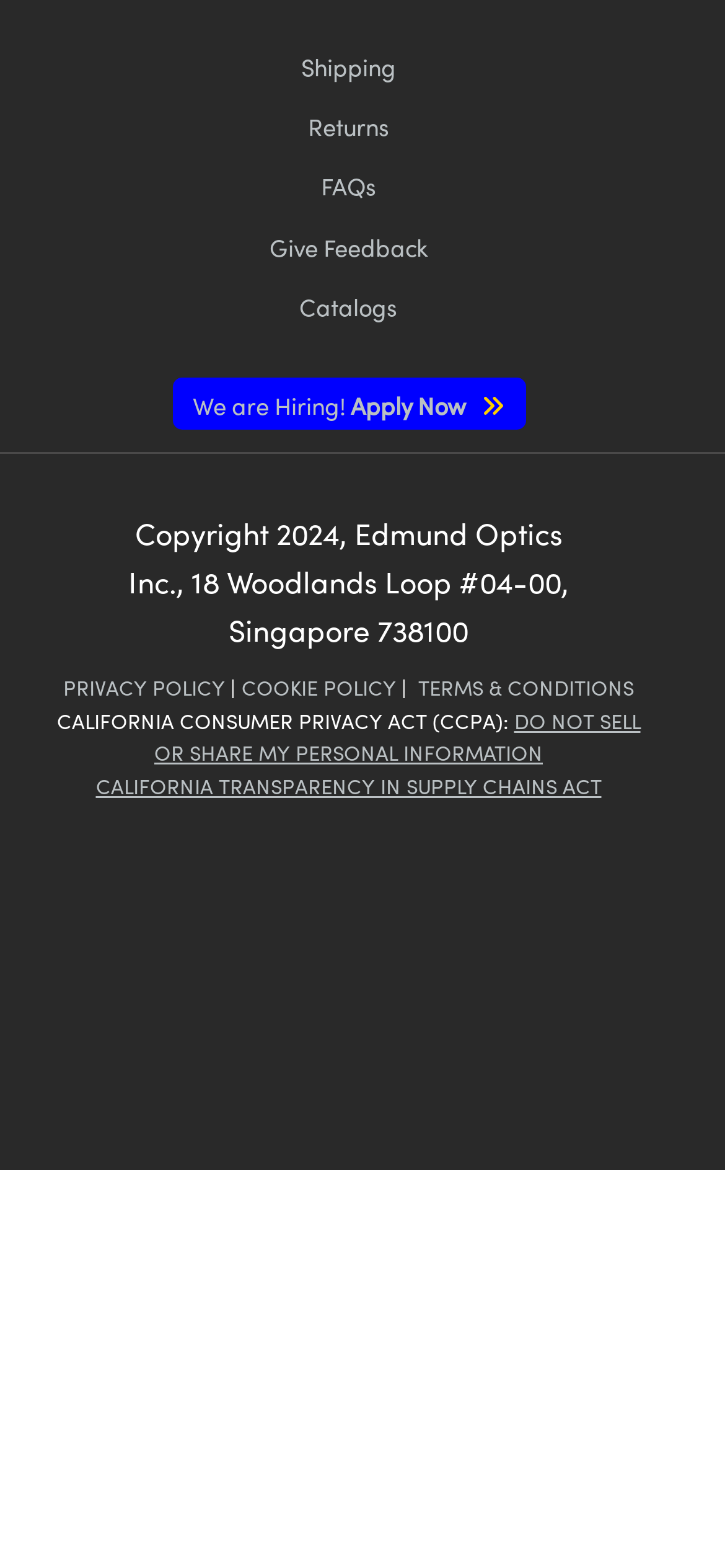What is the year of copyright?
Please respond to the question with a detailed and informative answer.

The year of copyright can be found at the bottom of the webpage, where it says 'Copyright 2024'.